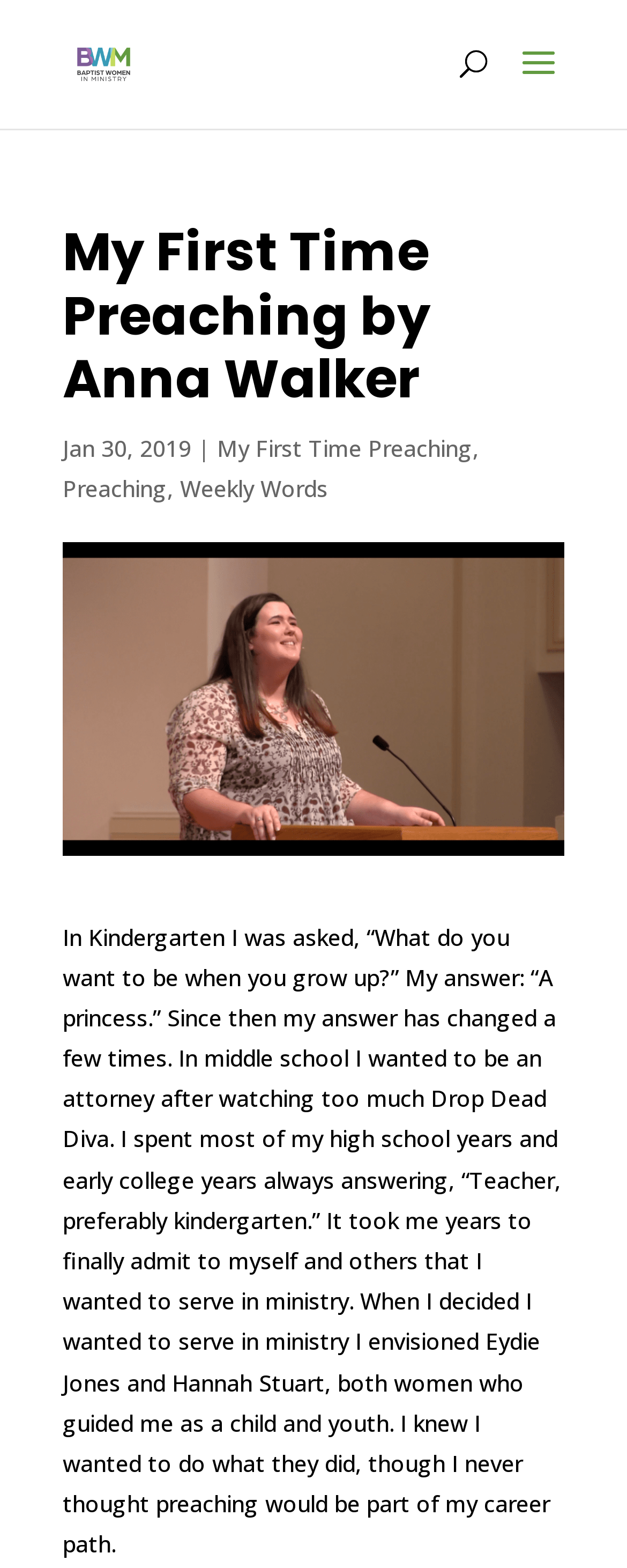What is the author's childhood dream job?
Look at the image and respond with a one-word or short-phrase answer.

A princess